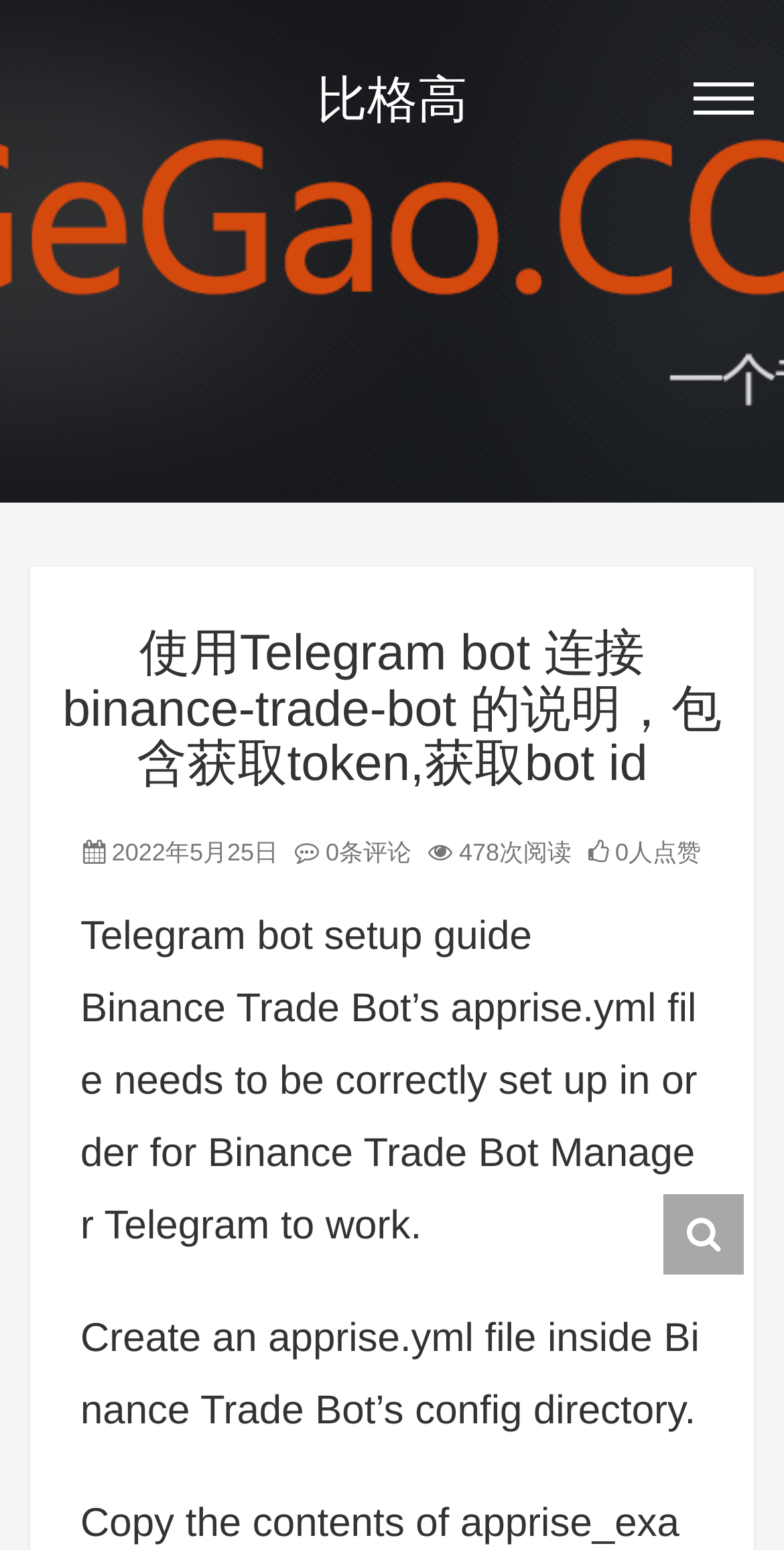Describe every aspect of the webpage in a detailed manner.

The webpage appears to be a guide or tutorial on setting up a Telegram bot for Binance Trade Bot. At the top, there is a heading that reads "比格高" (which translates to "Big Gao" in English) and a link with the same text. Below this heading, there is a larger heading that summarizes the content of the page, which is "使用Telegram bot 连接 binance-trade-bot 的说明，包含获取token,获取bot id" (meaning "Instructions for connecting Telegram bot to Binance Trade Bot, including obtaining token and bot ID").

On the top-right corner, there is a link with no text. Below the main heading, there are four lines of text that display the date "2022年5月25日" (May 25, 2022), the number of comments "0条评论" (0 comments), the number of reads "478次阅读" (478 reads), and the number of likes "0人点赞" (0 likes).

The main content of the page starts with a heading that reads "Telegram bot setup guide". Below this, there are two paragraphs of text that provide instructions on setting up the Telegram bot. The first paragraph explains that the apprise.yml file needs to be correctly set up for the Binance Trade Bot Manager Telegram to work. The second paragraph provides more specific instructions on creating an apprise.yml file inside the Binance Trade Bot's config directory.

At the bottom of the page, there is a layout table that takes up about a quarter of the page's width.